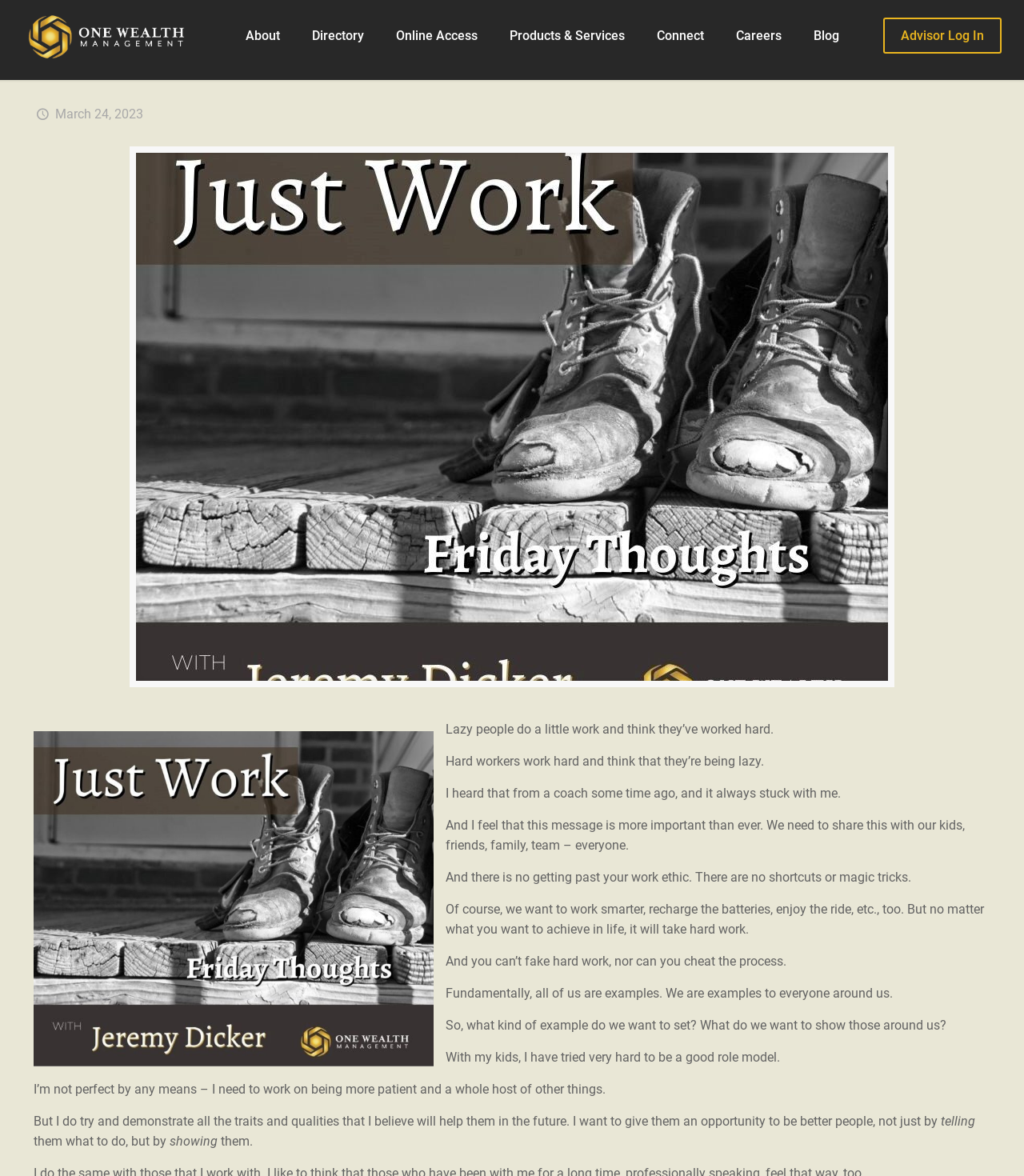Please provide a comprehensive response to the question based on the details in the image: How many navigation links are there?

There are 7 navigation links on the top of the webpage, which are 'About', 'Directory', 'Online Access', 'Products & Services', 'Connect', 'Careers', and 'Blog'.